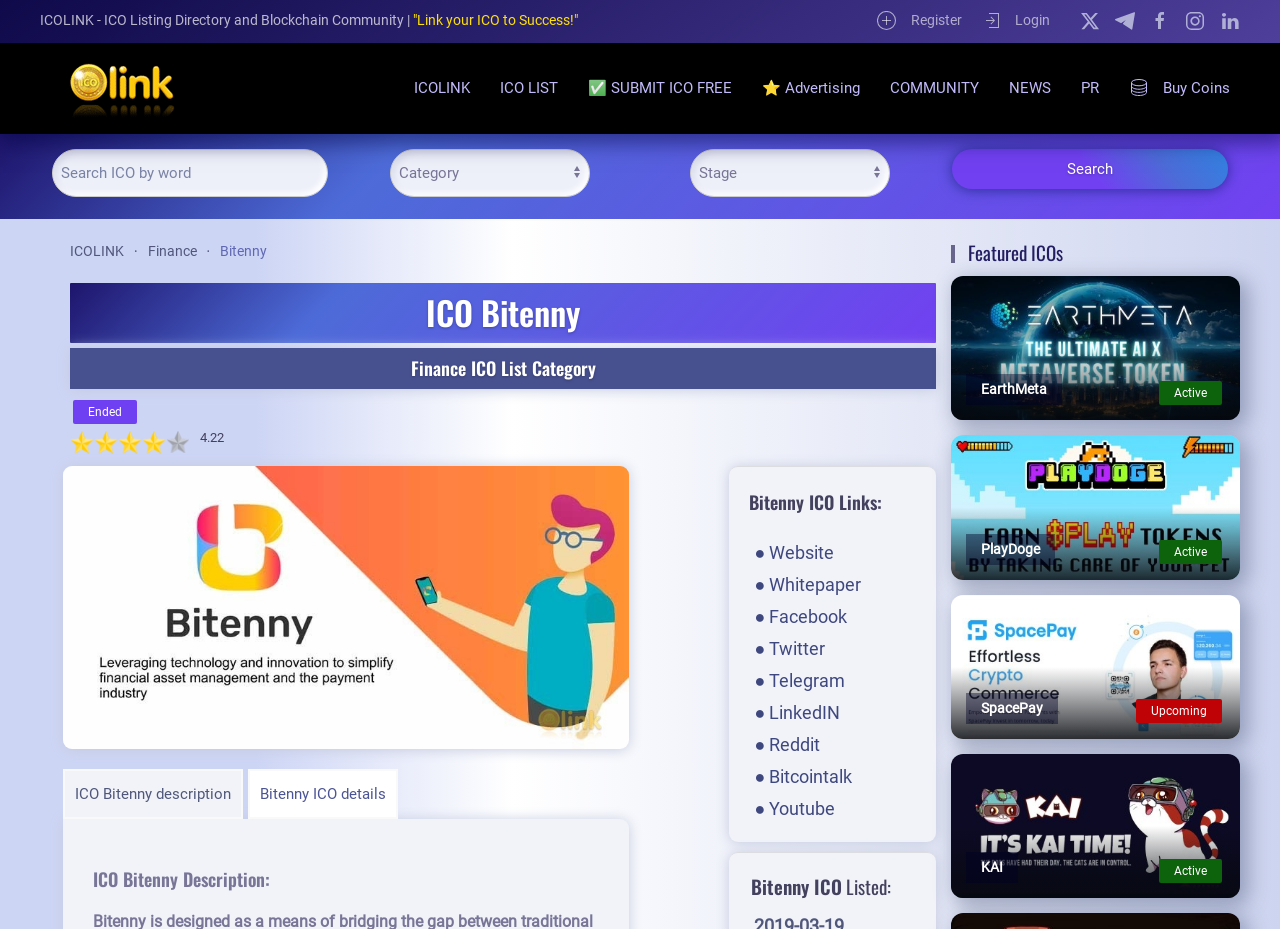Give a one-word or short phrase answer to this question: 
How many social media links are there at the top right?

5